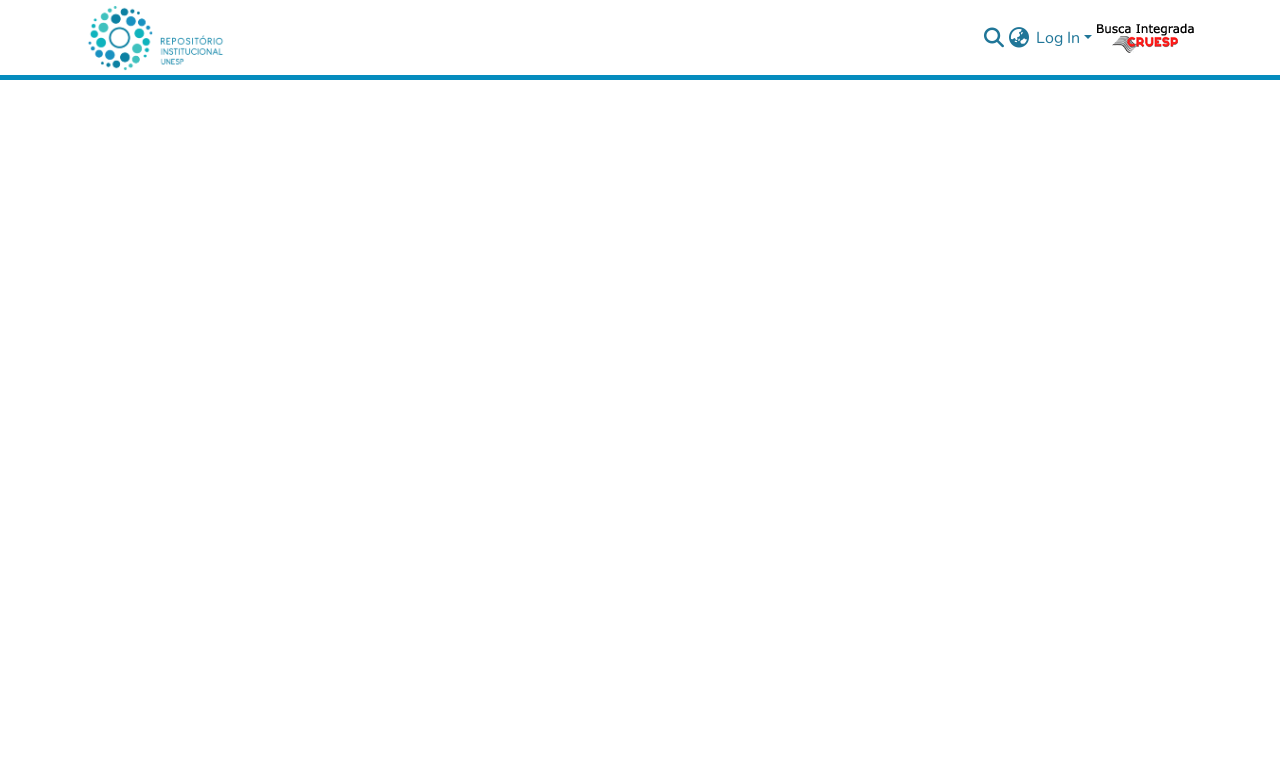Kindly respond to the following question with a single word or a brief phrase: 
What is the function of the button next to the search bar?

Language switch